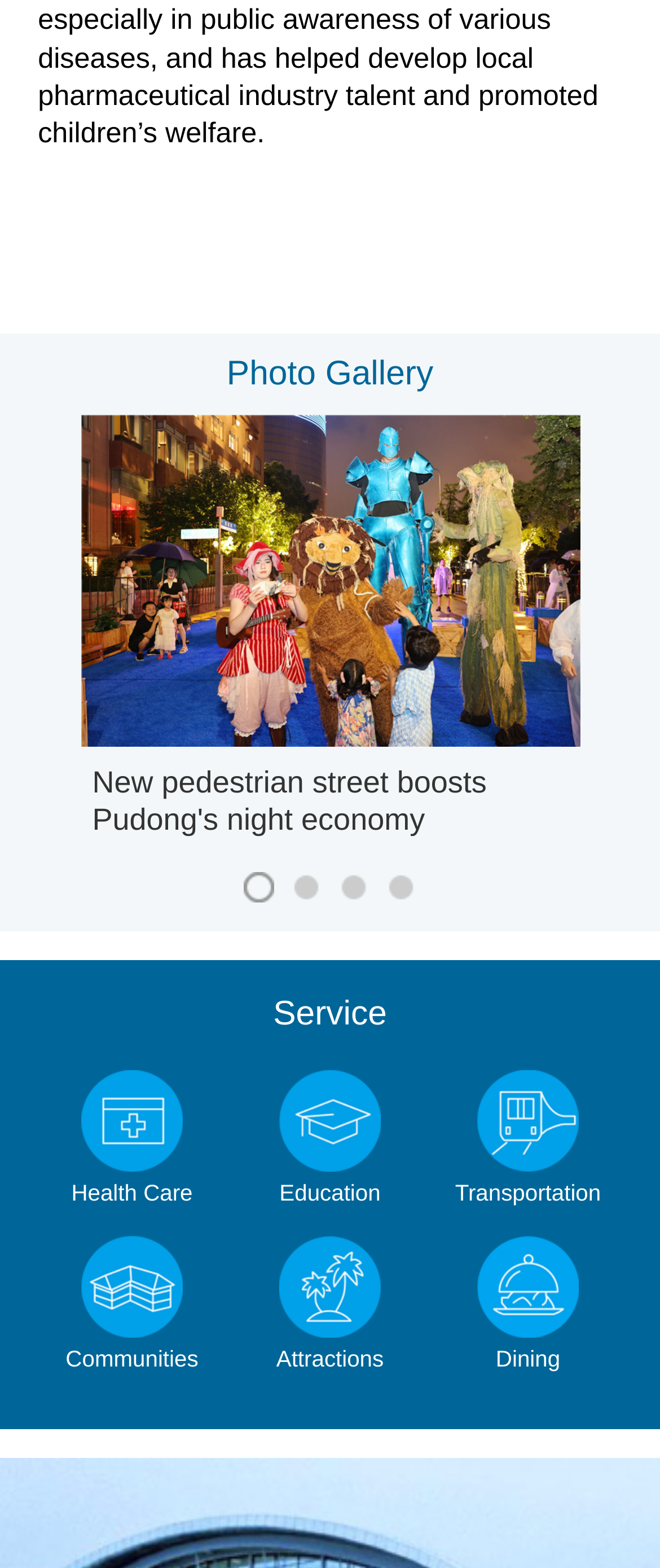Please identify the bounding box coordinates of the clickable area that will allow you to execute the instruction: "Read news about Pudong's night economy".

[0.122, 0.265, 0.878, 0.557]